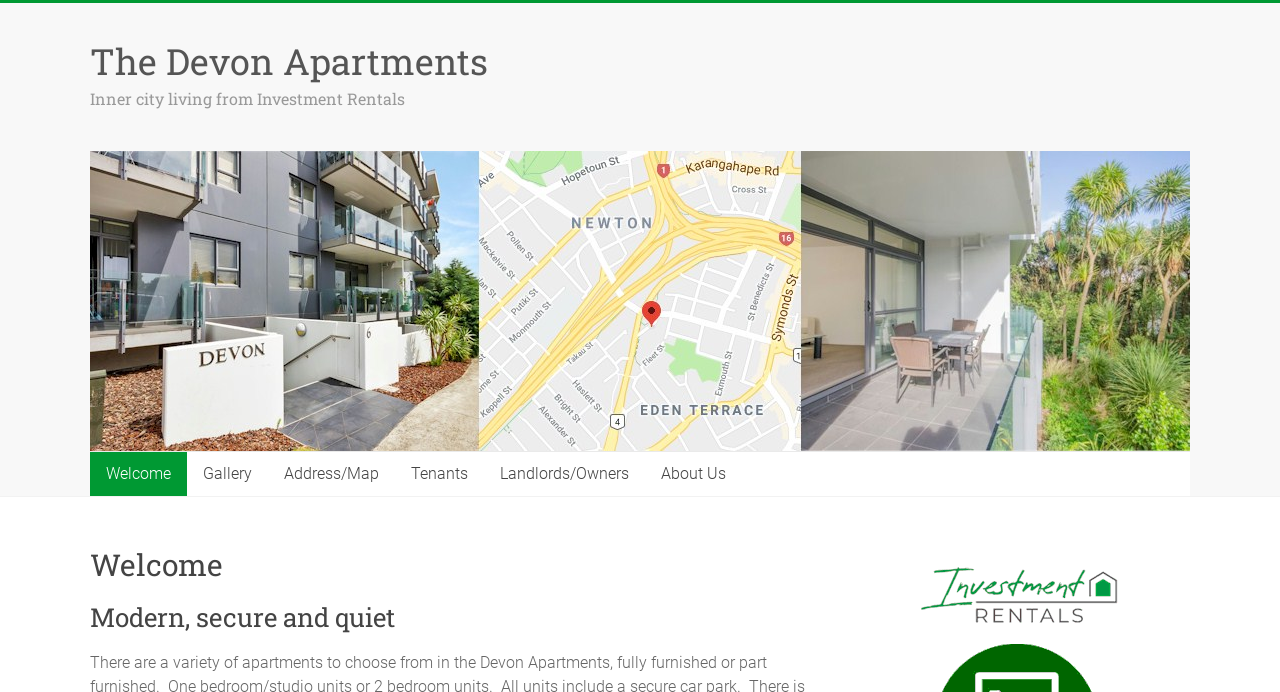What is the name of the apartment?
Please respond to the question with a detailed and informative answer.

The name of the apartment can be found in the heading element at the top of the webpage, which is 'The Devon Apartments'. This is also confirmed by the image element with the same name.